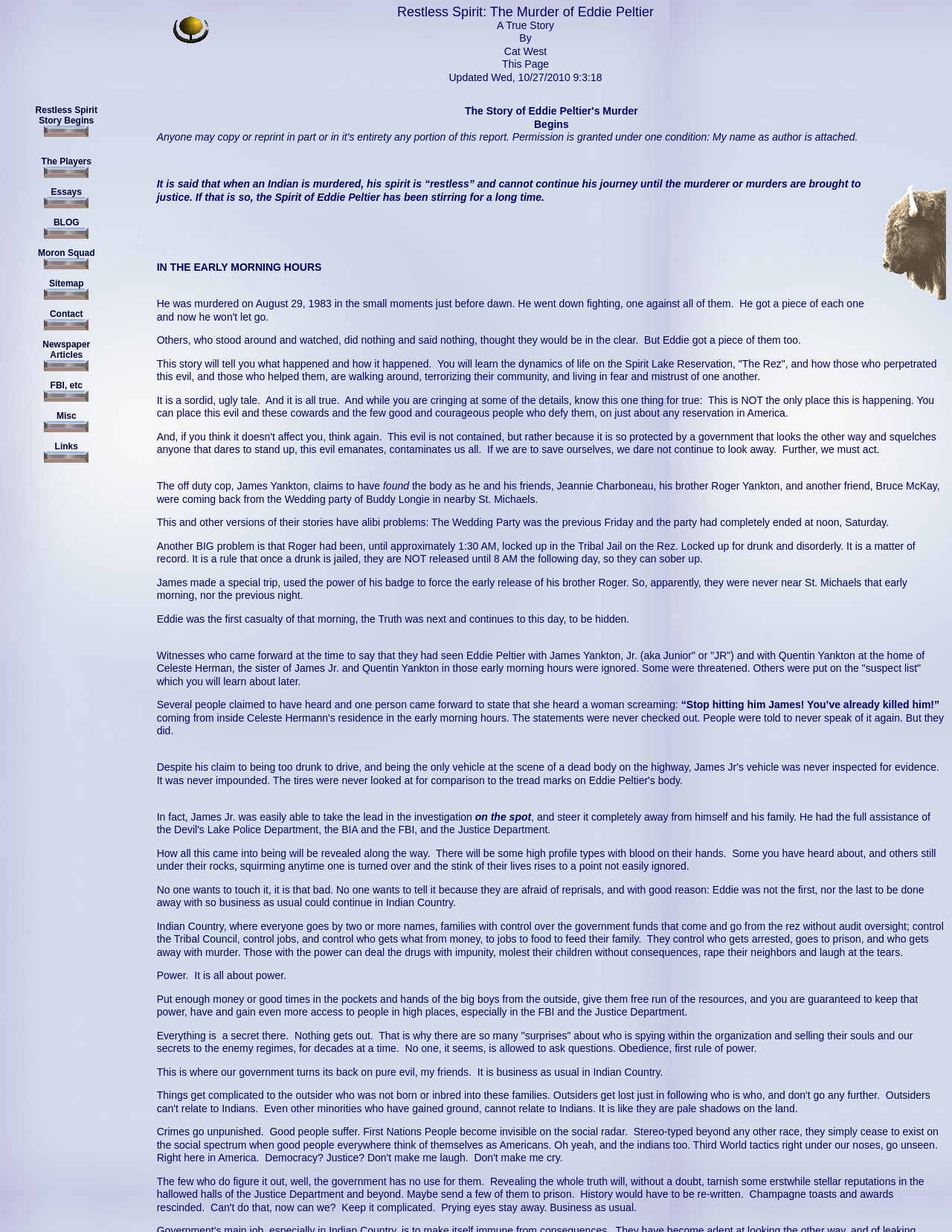What is the story about?
We need a detailed and exhaustive answer to the question. Please elaborate.

The question asks for the subject of the story, which can be inferred from the text content of the webpage. The story is about the murder of Eddie Peltier, as mentioned in the text 'The Story of Eddie Peltier's Murder Begins' and other related text elements.